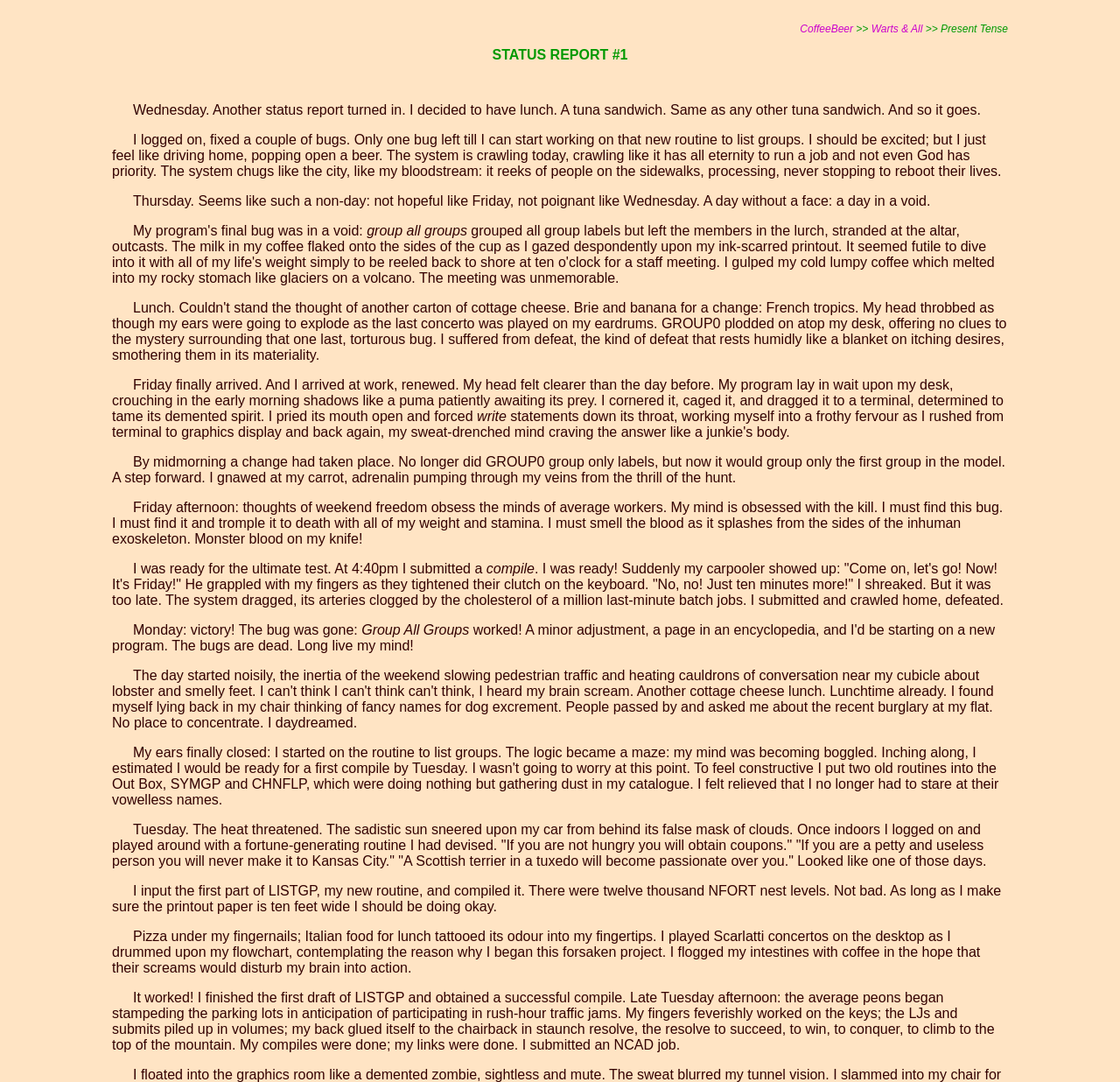What is the author's mood on Friday?
Based on the image, give a concise answer in the form of a single word or short phrase.

Renewed